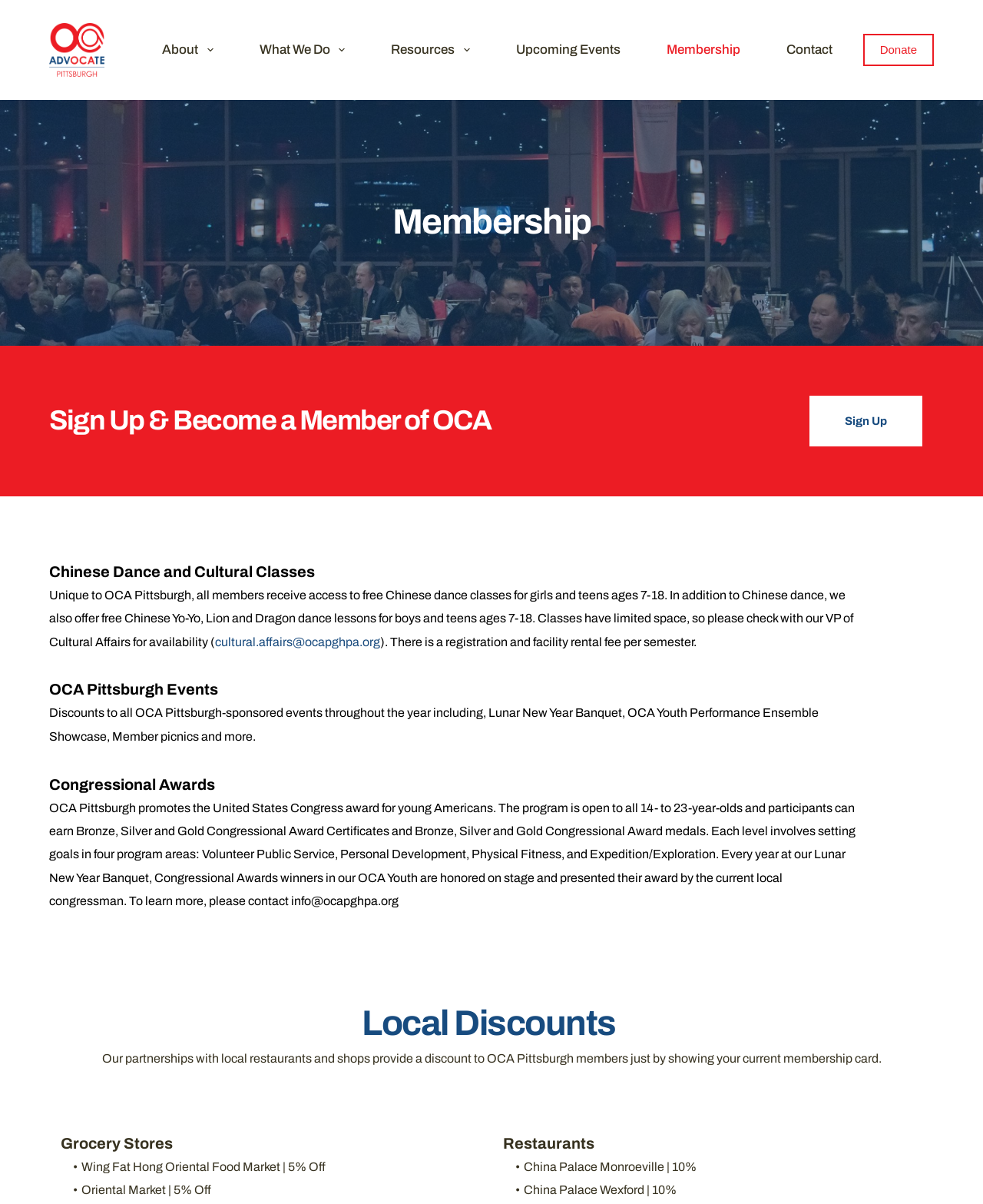Using the format (top-left x, top-left y, bottom-right x, bottom-right y), provide the bounding box coordinates for the described UI element. All values should be floating point numbers between 0 and 1: Resources

[0.374, 0.0, 0.501, 0.083]